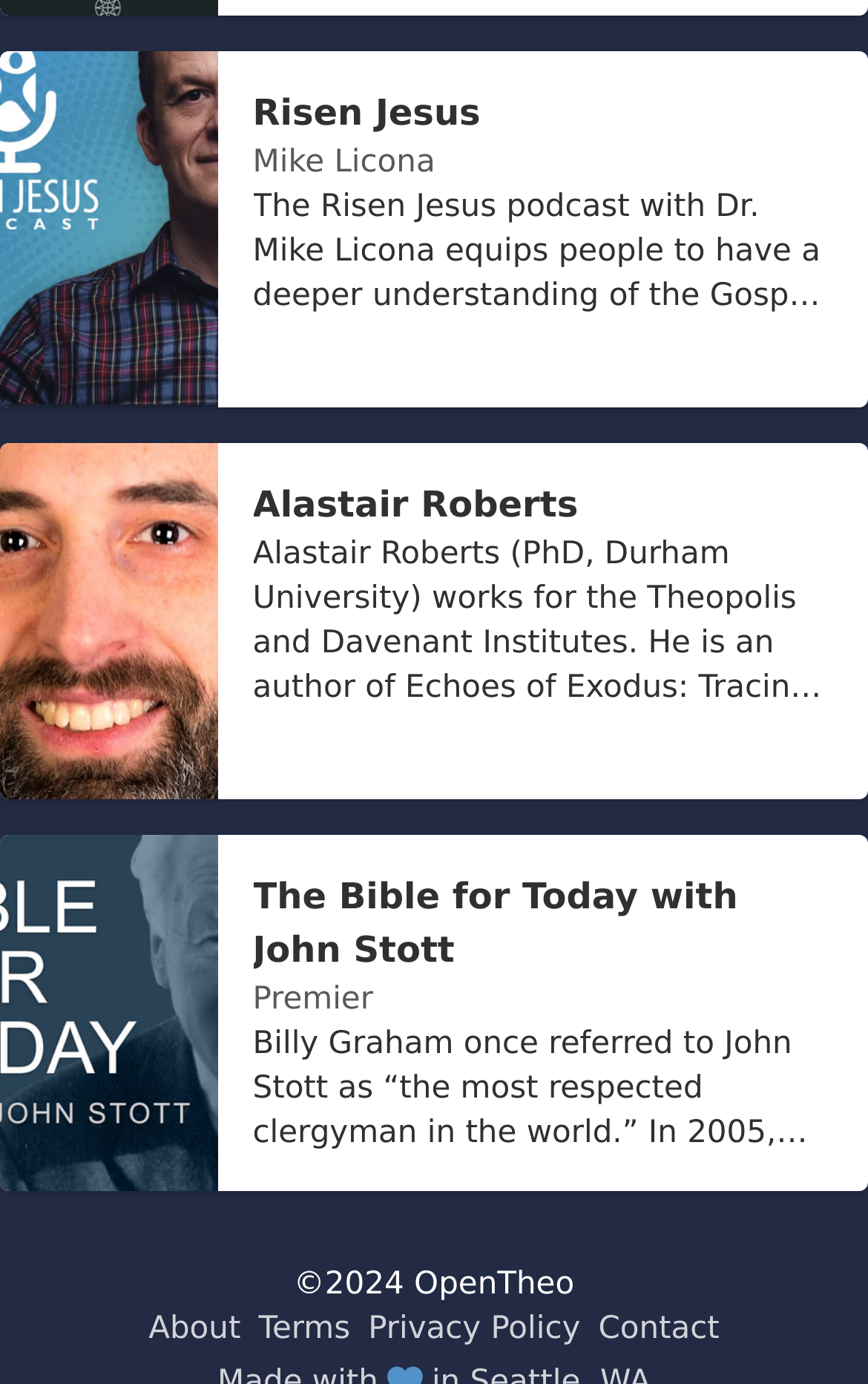What is the name of the organization that Alastair Roberts works for?
Answer the question with a detailed and thorough explanation.

I found the link element with OCR text that mentions 'Alastair Roberts' and also mentions the organization he works for, which is 'Theopolis and Davenant Institutes'.